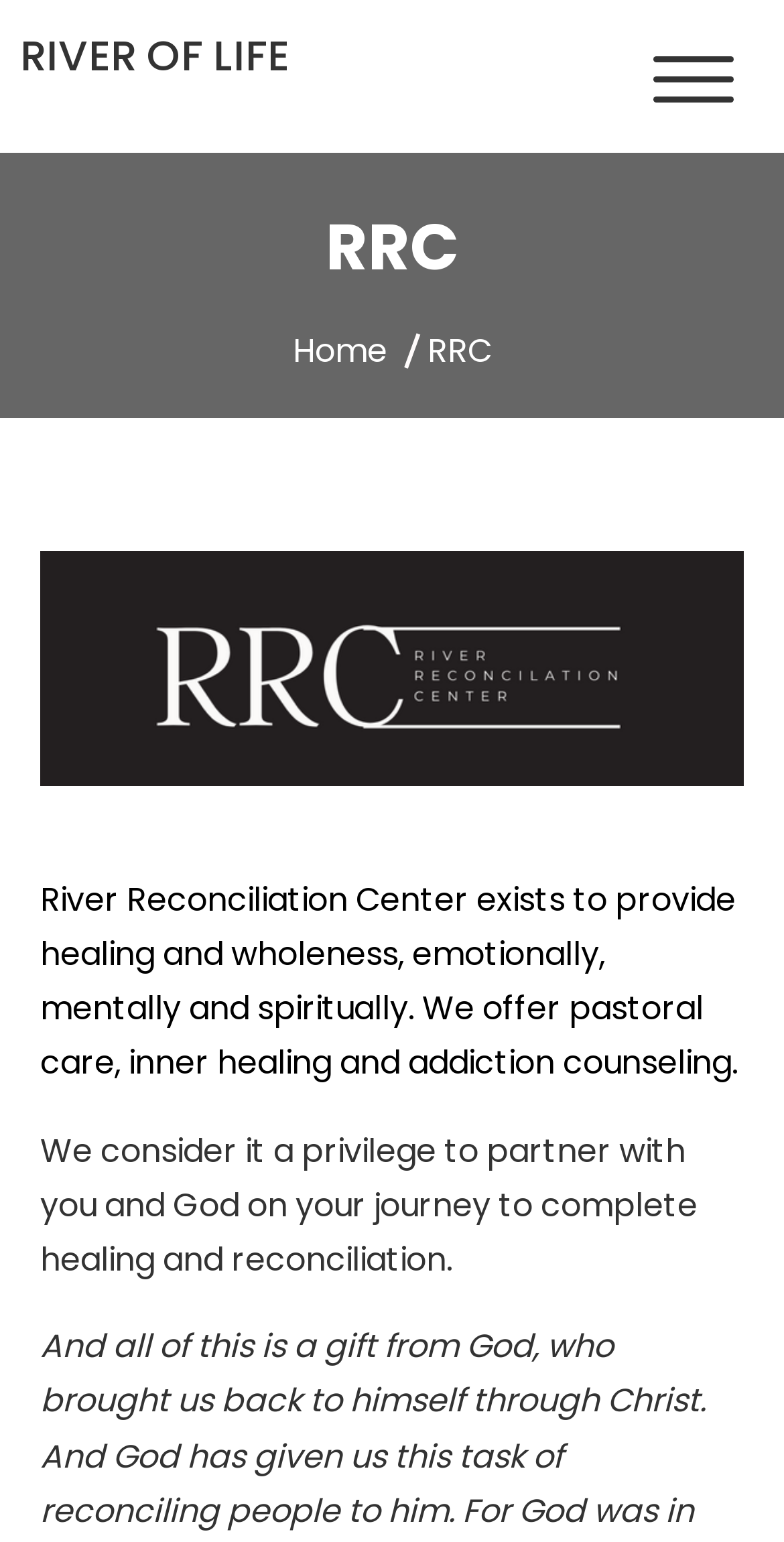Return the bounding box coordinates of the UI element that corresponds to this description: "parent_node: RIVER OF LIFE". The coordinates must be given as four float numbers in the range of 0 and 1, [left, top, right, bottom].

[0.795, 0.02, 0.974, 0.08]